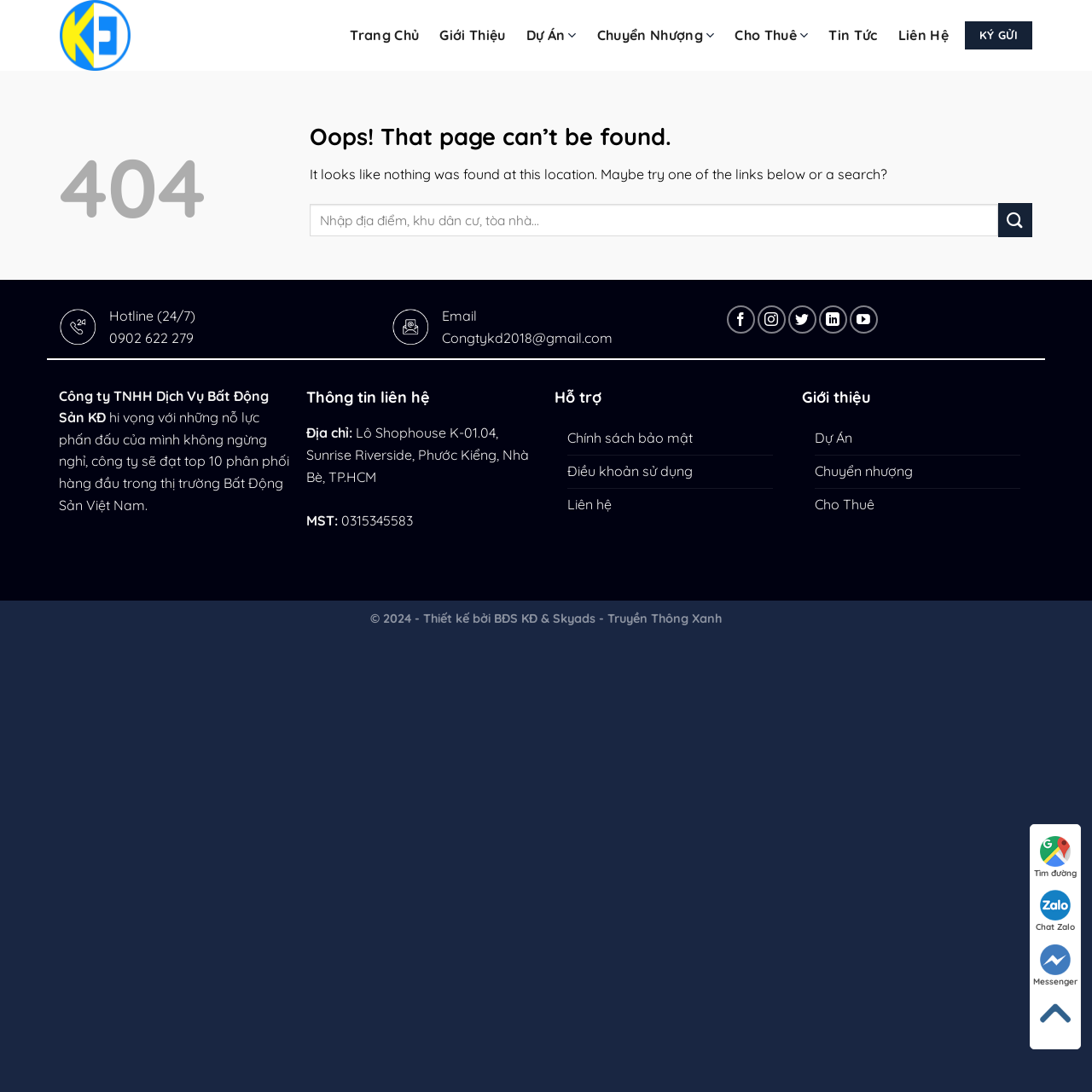Please indicate the bounding box coordinates for the clickable area to complete the following task: "Contact us via hotline". The coordinates should be specified as four float numbers between 0 and 1, i.e., [left, top, right, bottom].

[0.1, 0.282, 0.179, 0.297]